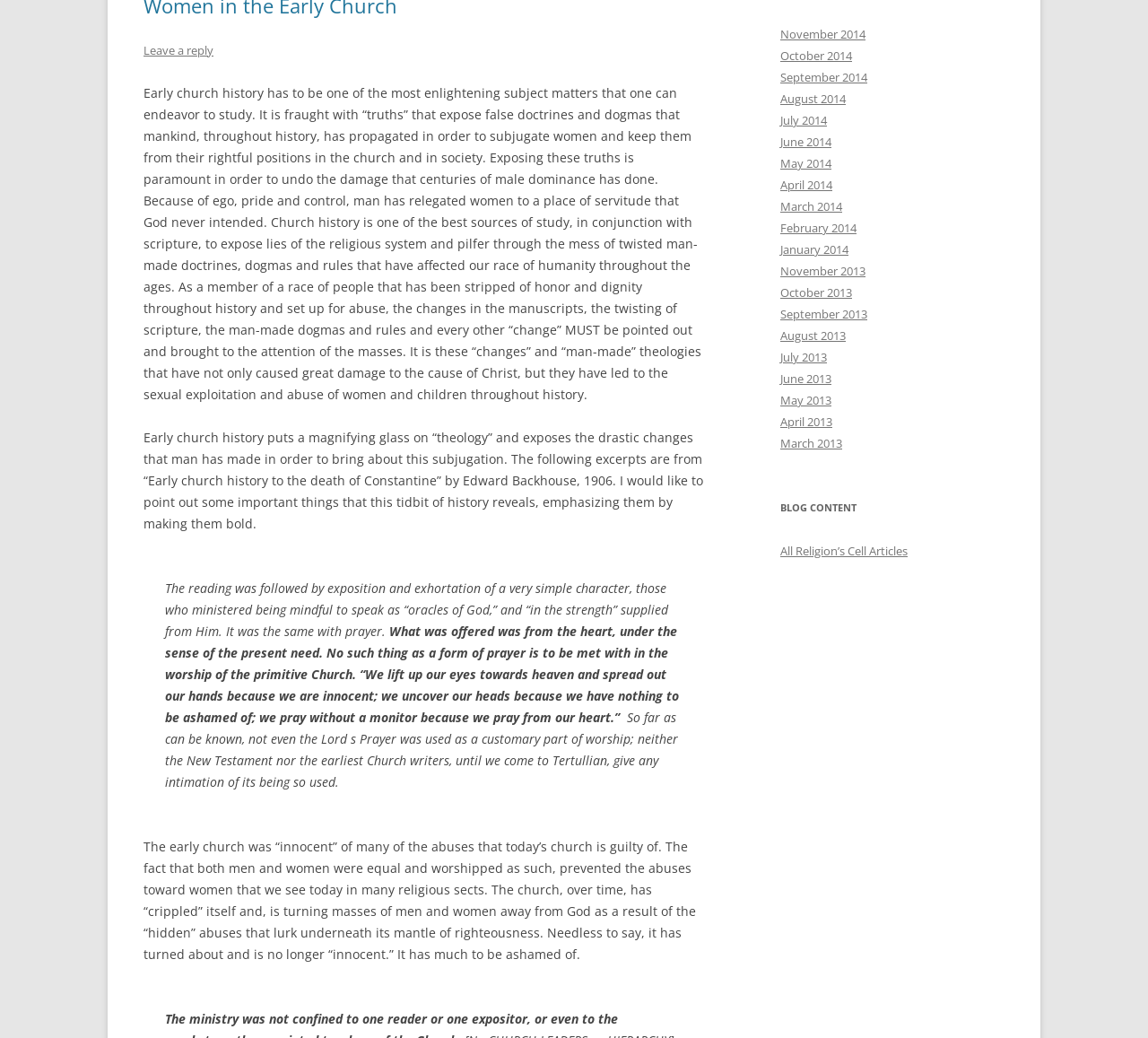Identify the bounding box of the HTML element described here: "June 2014". Provide the coordinates as four float numbers between 0 and 1: [left, top, right, bottom].

[0.68, 0.129, 0.724, 0.145]